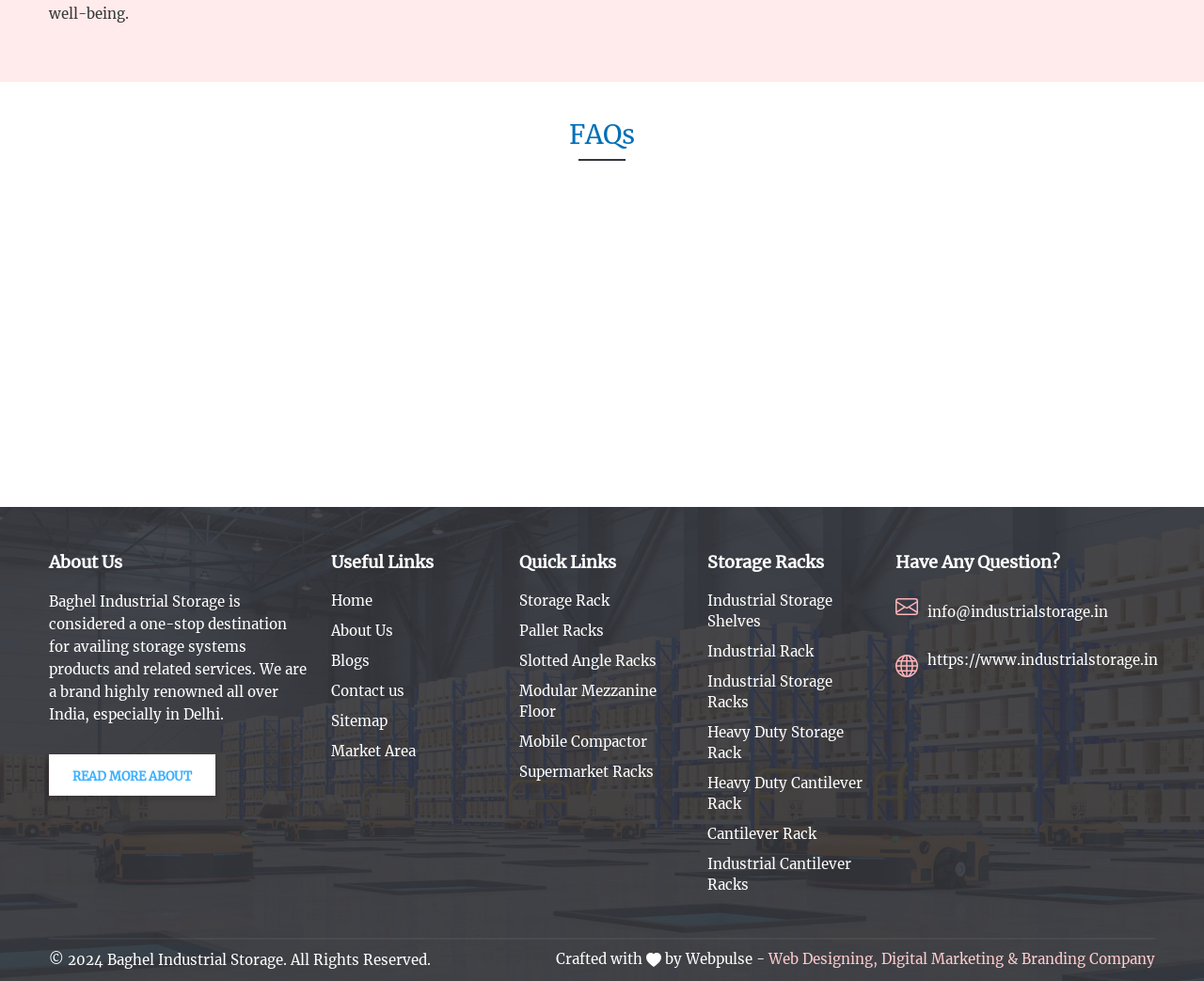Determine the bounding box of the UI component based on this description: "Heavy Duty Cantilever Rack". The bounding box coordinates should be four float values between 0 and 1, i.e., [left, top, right, bottom].

[0.588, 0.788, 0.725, 0.83]